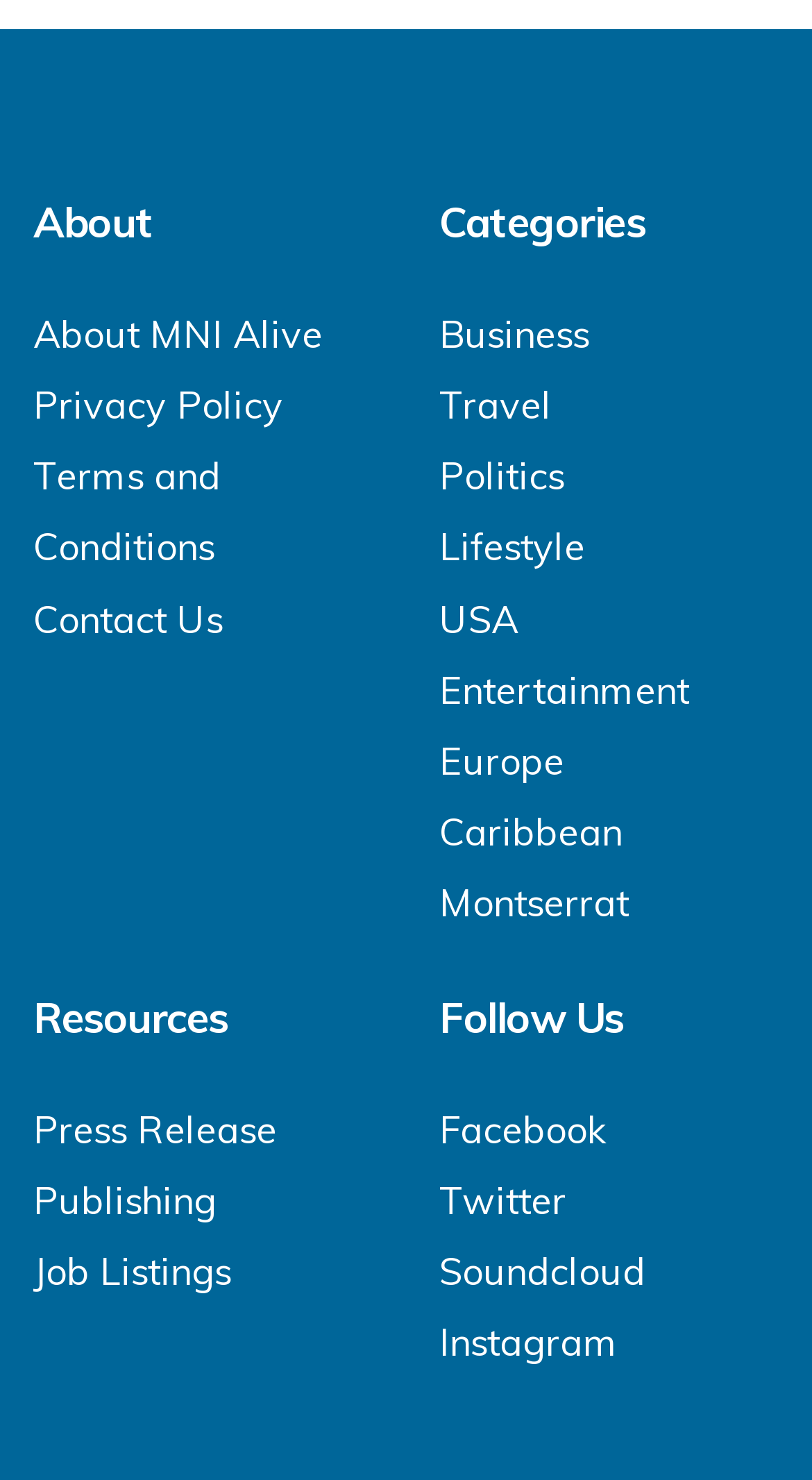Find the bounding box coordinates for the area that must be clicked to perform this action: "Browse Business category".

[0.541, 0.21, 0.726, 0.242]